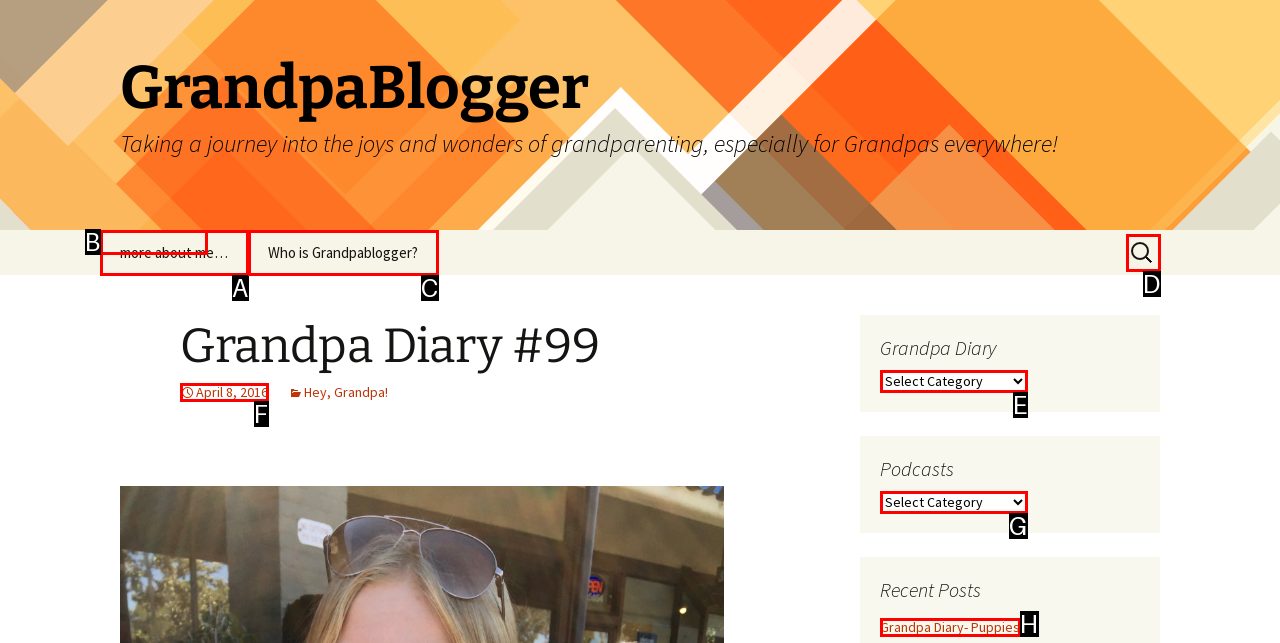Tell me which one HTML element best matches the description: Grandpa Diary- Puppies
Answer with the option's letter from the given choices directly.

H